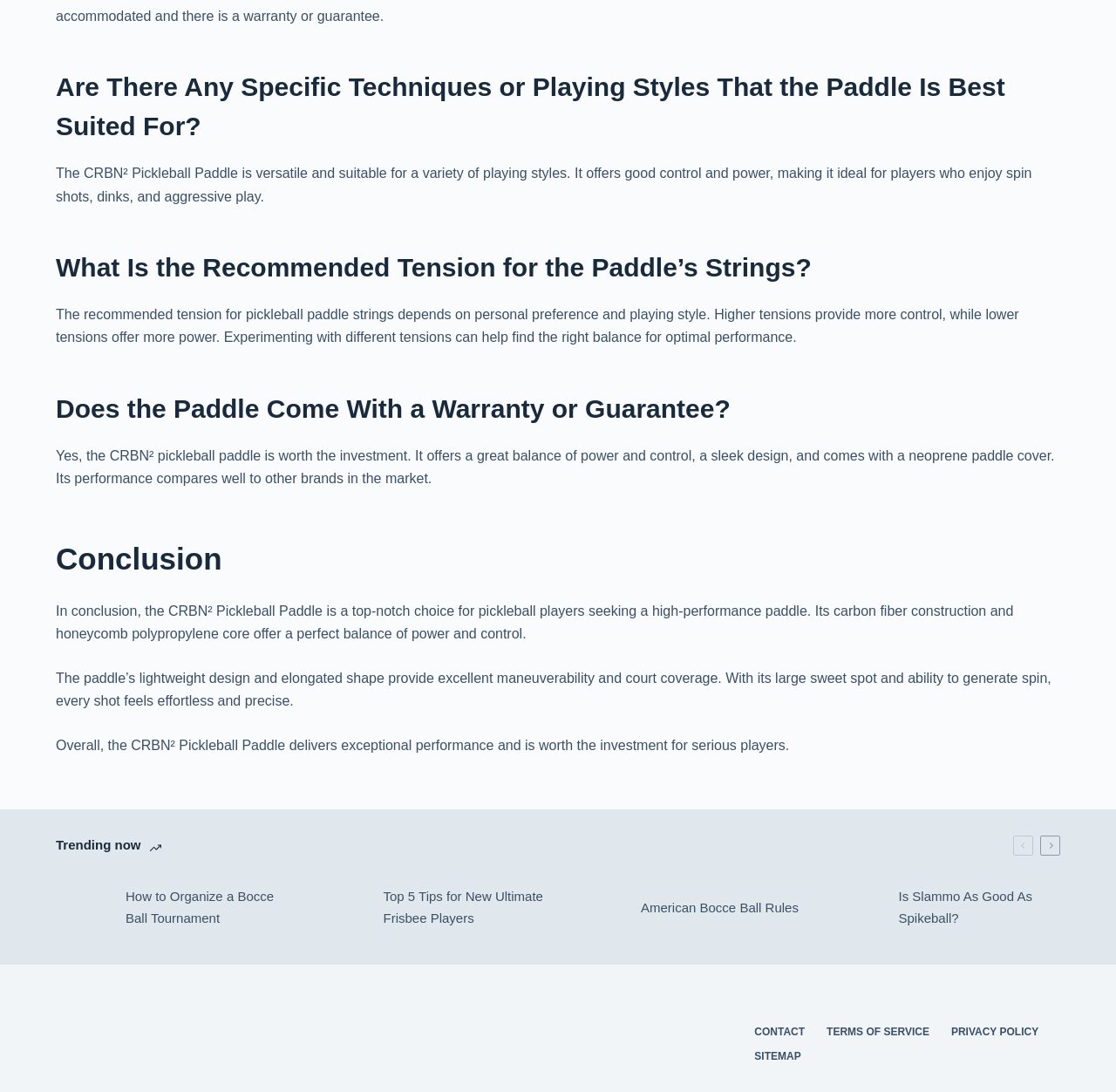Utilize the details in the image to thoroughly answer the following question: Does the paddle come with a warranty or guarantee?

The webpage states that the CRBN² pickleball paddle is worth the investment and comes with a neoprene paddle cover, implying that it has a warranty or guarantee.